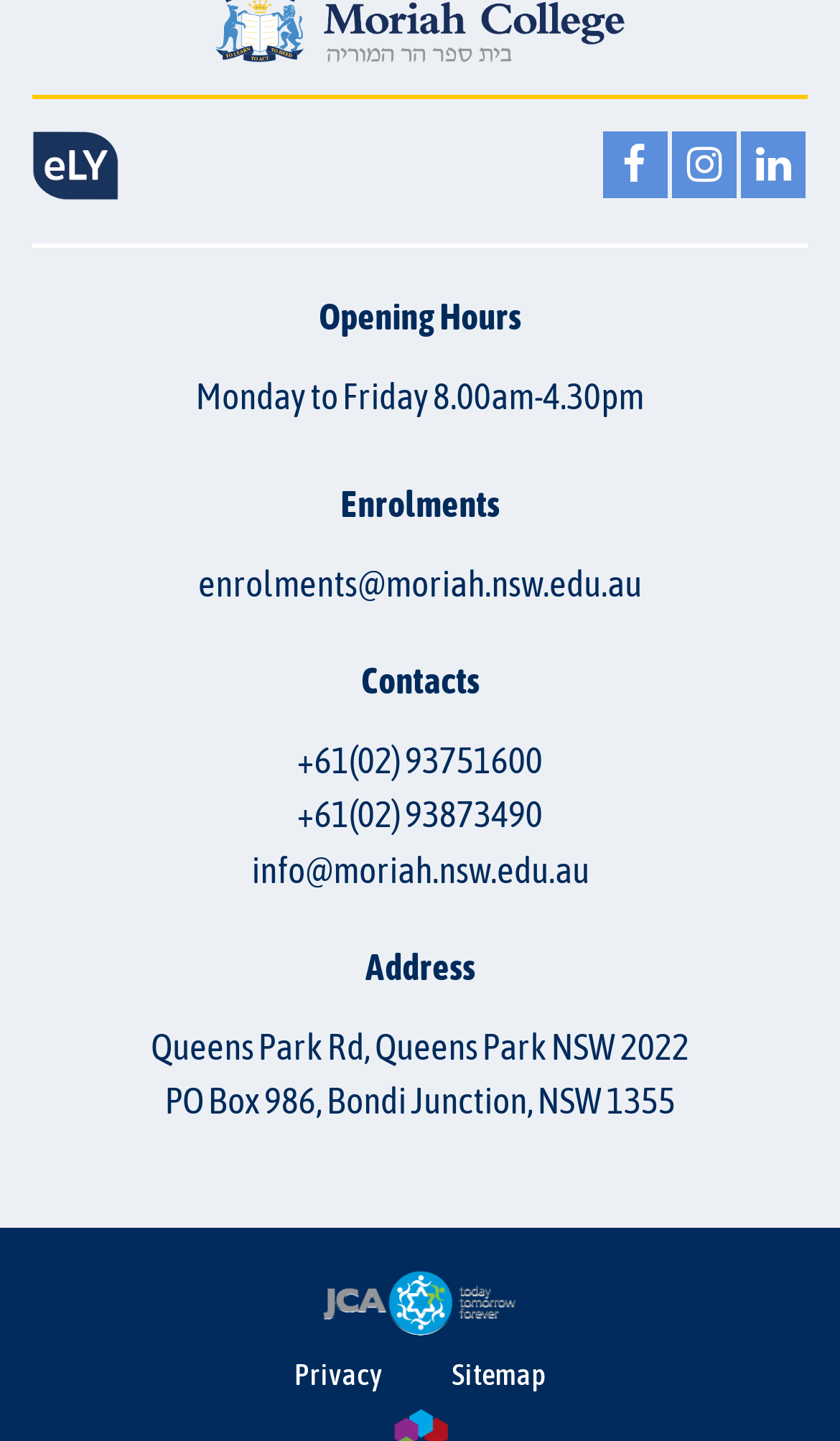Indicate the bounding box coordinates of the element that needs to be clicked to satisfy the following instruction: "Check the school address". The coordinates should be four float numbers between 0 and 1, i.e., [left, top, right, bottom].

[0.179, 0.711, 0.821, 0.741]